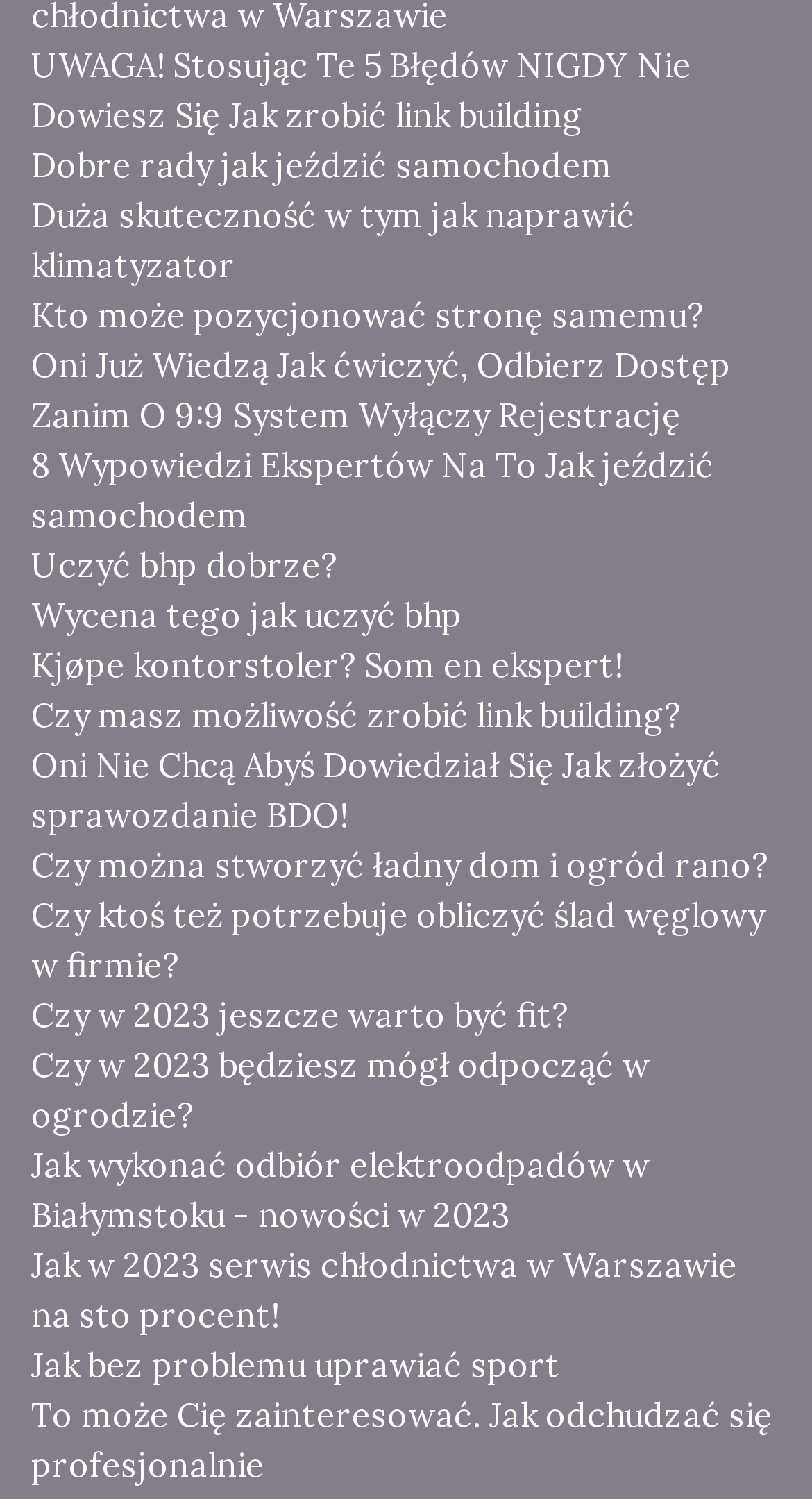Are the links on this webpage related to a specific industry?
Refer to the image and provide a concise answer in one word or phrase.

No